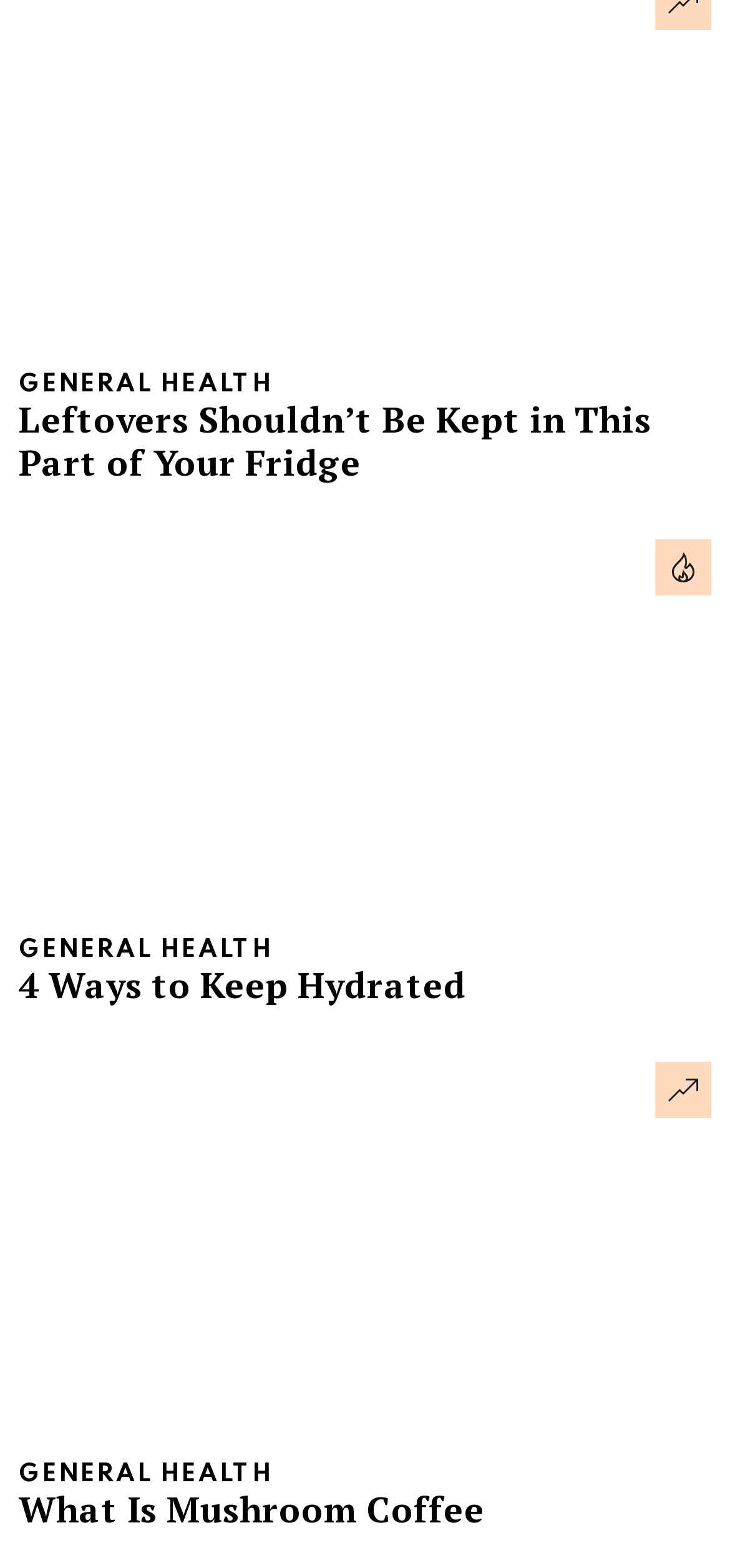Provide your answer to the question using just one word or phrase: What symbol is used to indicate a trending article?

